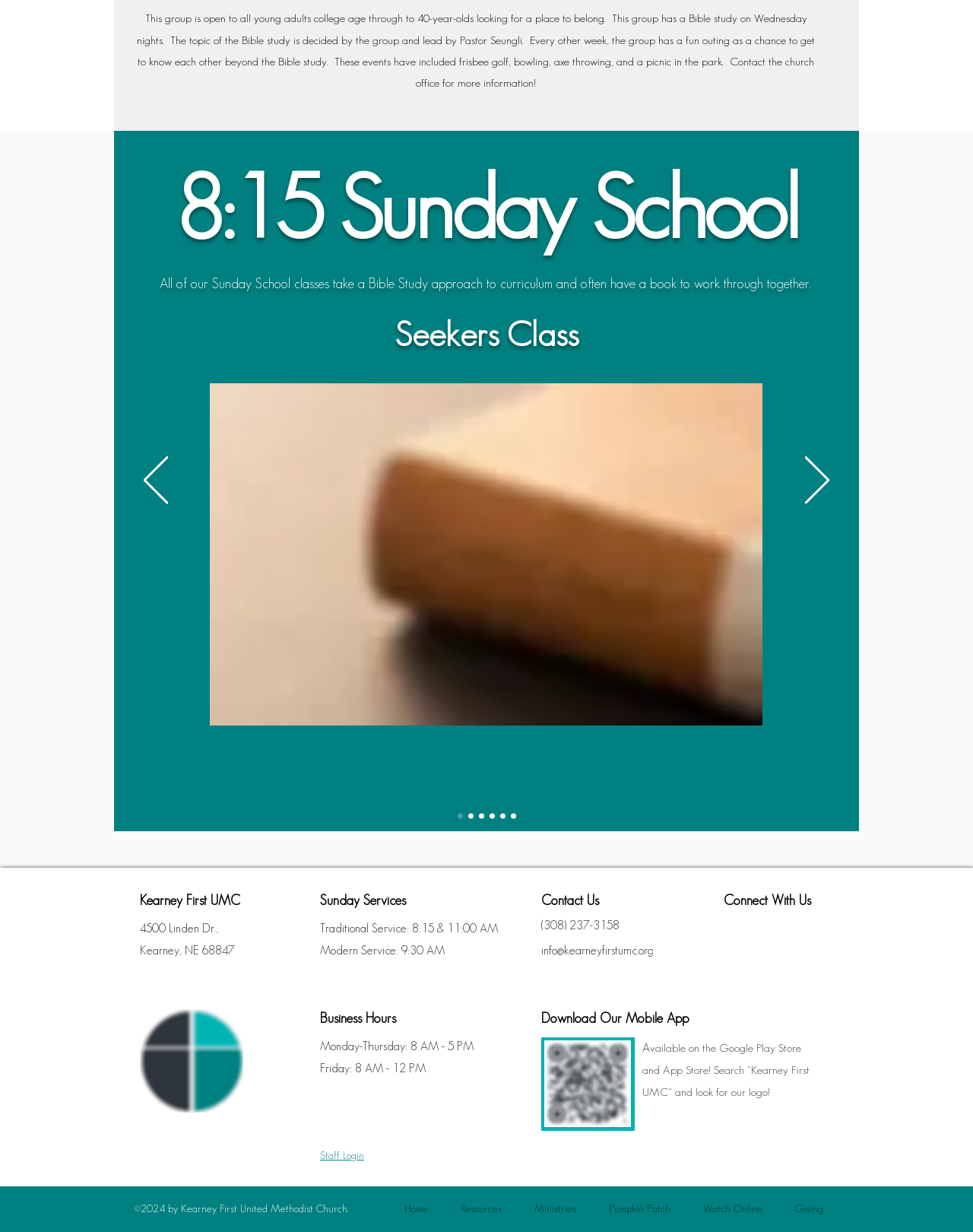Analyze the image and give a detailed response to the question:
What is the topic of the Bible study?

I found the topic of the Bible study by looking at the static text element that says 'The topic of the Bible study is decided by the group and lead by Pastor Seungli.' located at the top of the webpage, which describes the Bible study.